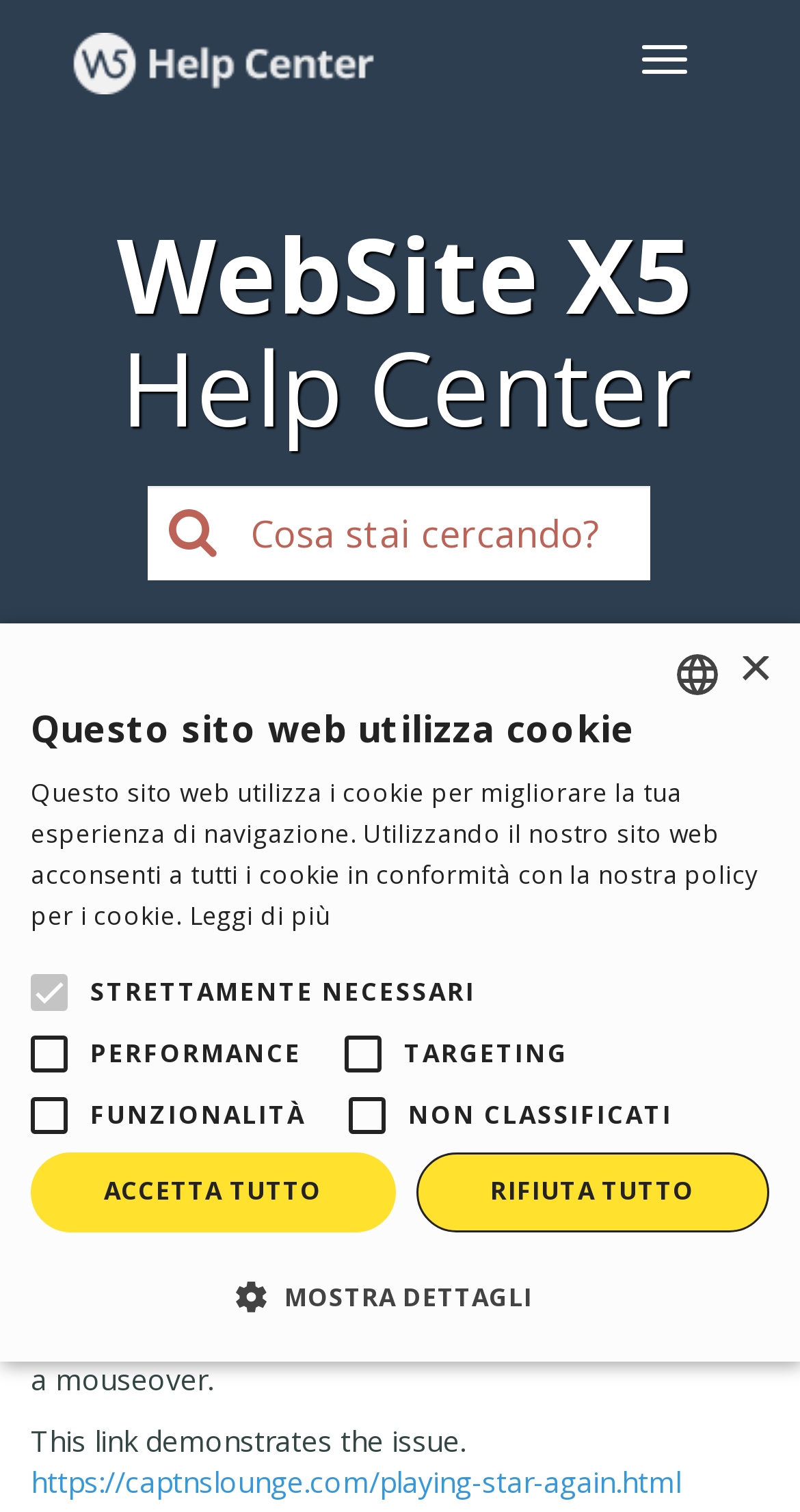Answer the question in one word or a short phrase:
What is the language of the webpage?

English